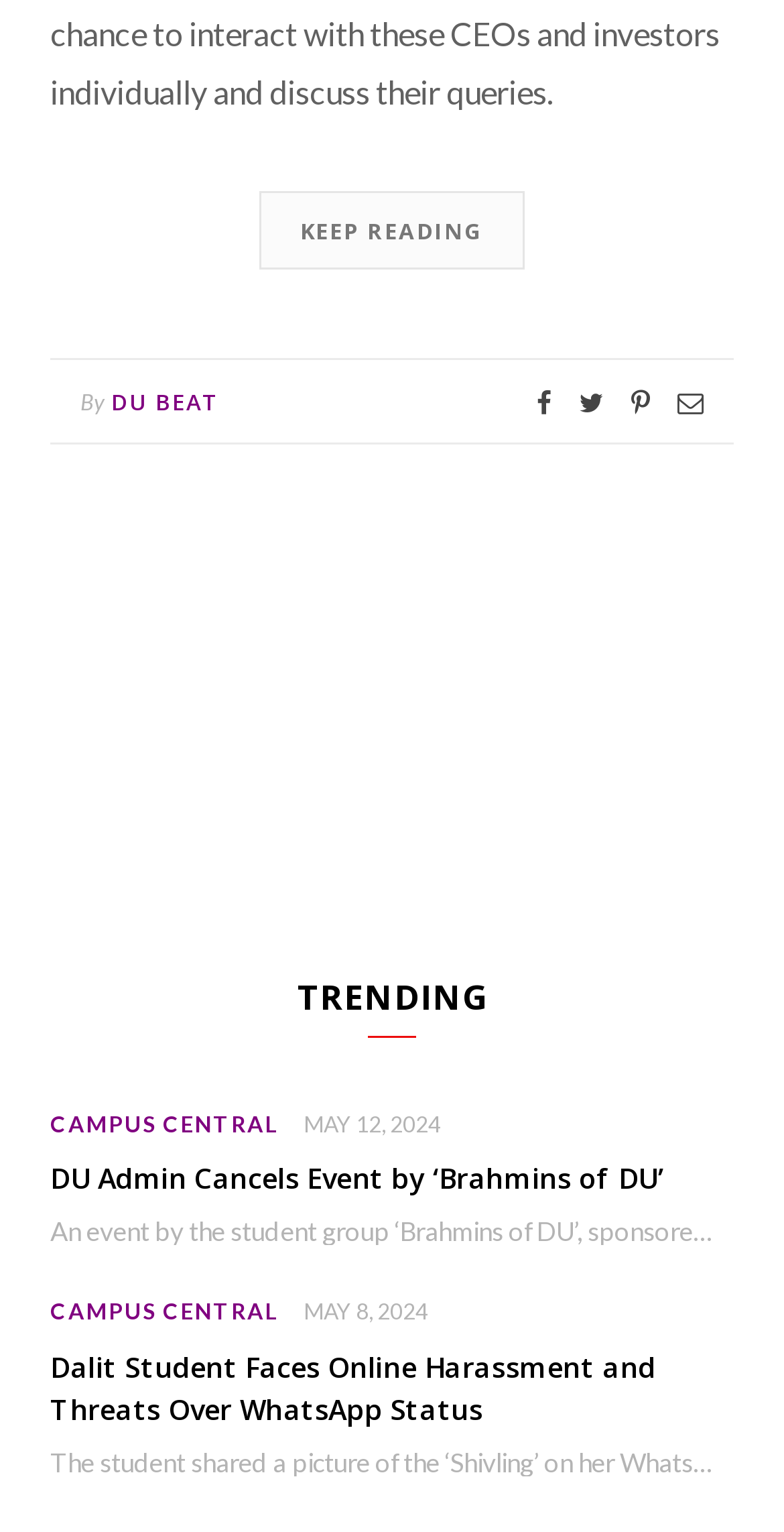Determine the bounding box coordinates of the element's region needed to click to follow the instruction: "Read about DU Admin Cancels Event by ‘Brahmins of DU’". Provide these coordinates as four float numbers between 0 and 1, formatted as [left, top, right, bottom].

[0.064, 0.755, 0.936, 0.783]